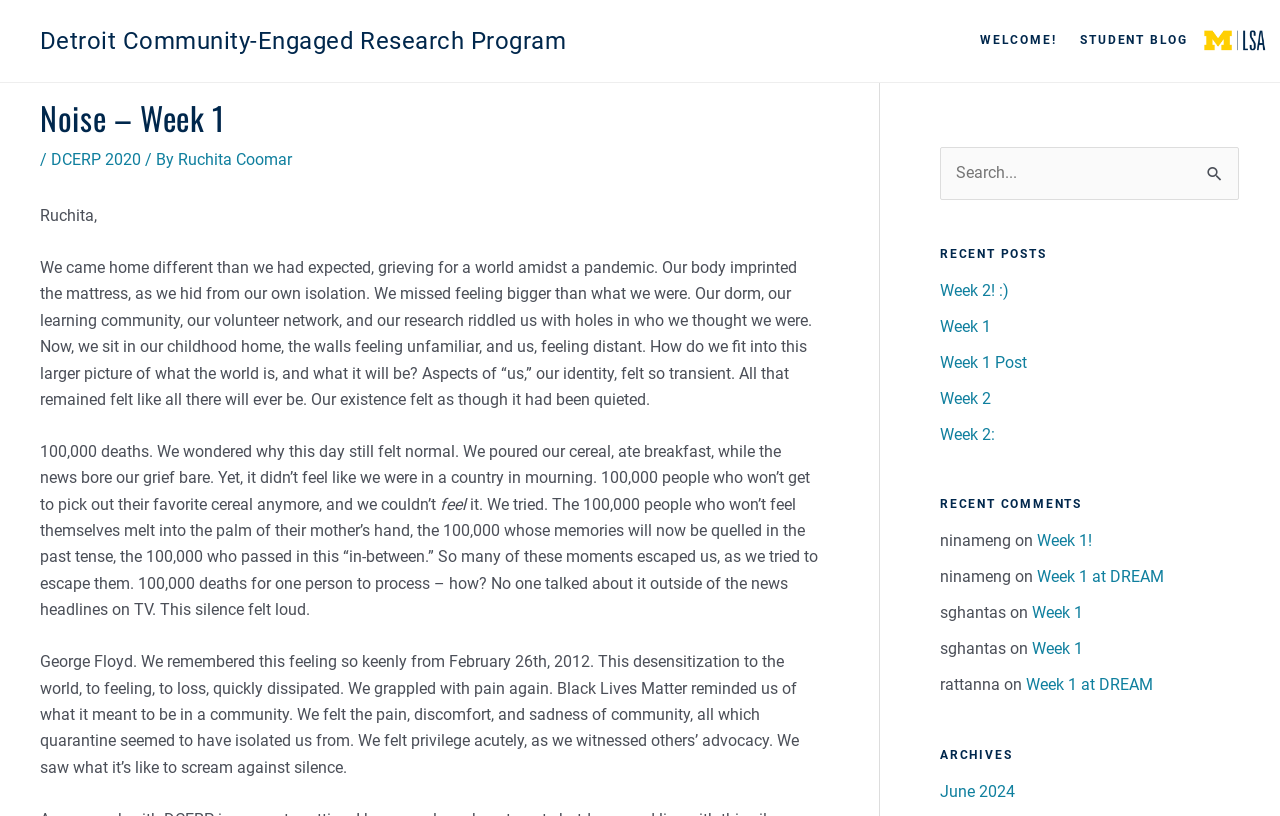Locate the bounding box coordinates of the clickable region necessary to complete the following instruction: "Read the 'Week 1' blog post". Provide the coordinates in the format of four float numbers between 0 and 1, i.e., [left, top, right, bottom].

[0.734, 0.388, 0.774, 0.411]